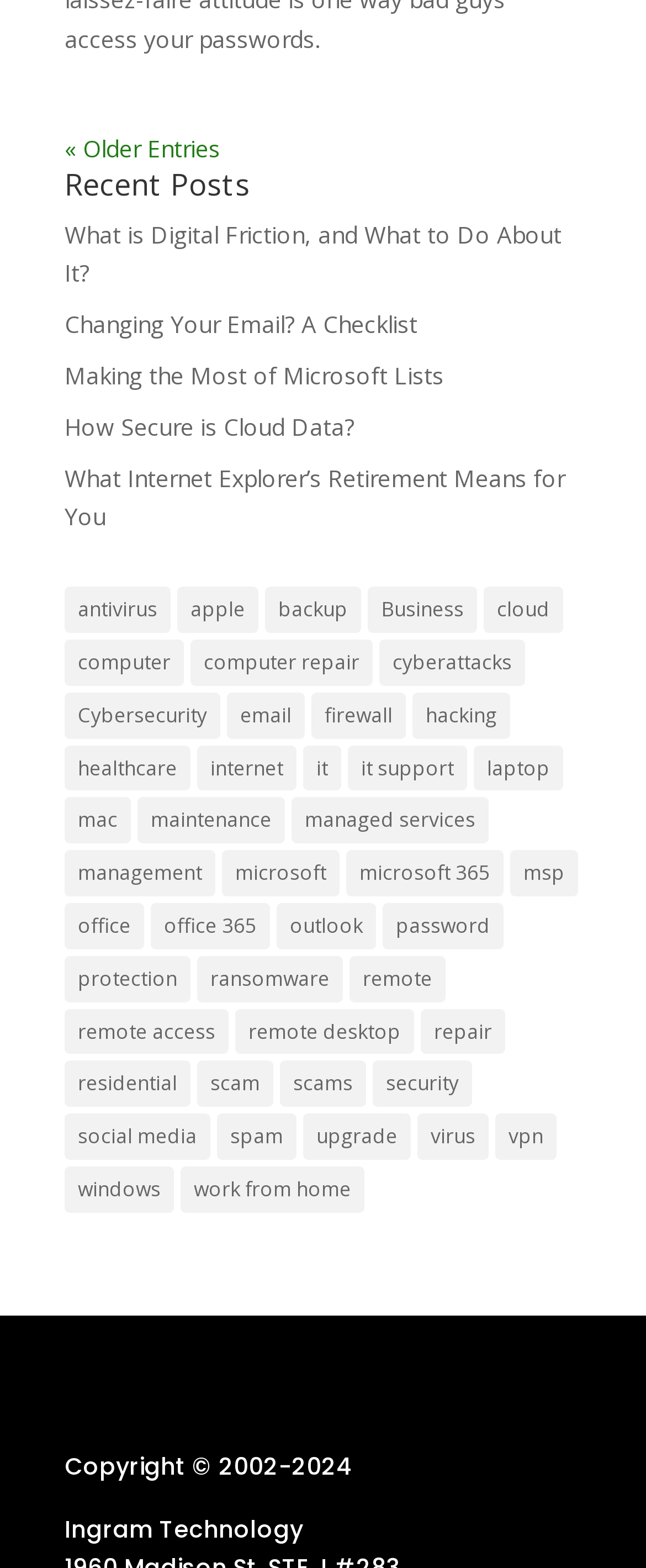Given the element description microsoft, identify the bounding box coordinates for the UI element on the webpage screenshot. The format should be (top-left x, top-left y, bottom-right x, bottom-right y), with values between 0 and 1.

[0.344, 0.542, 0.526, 0.572]